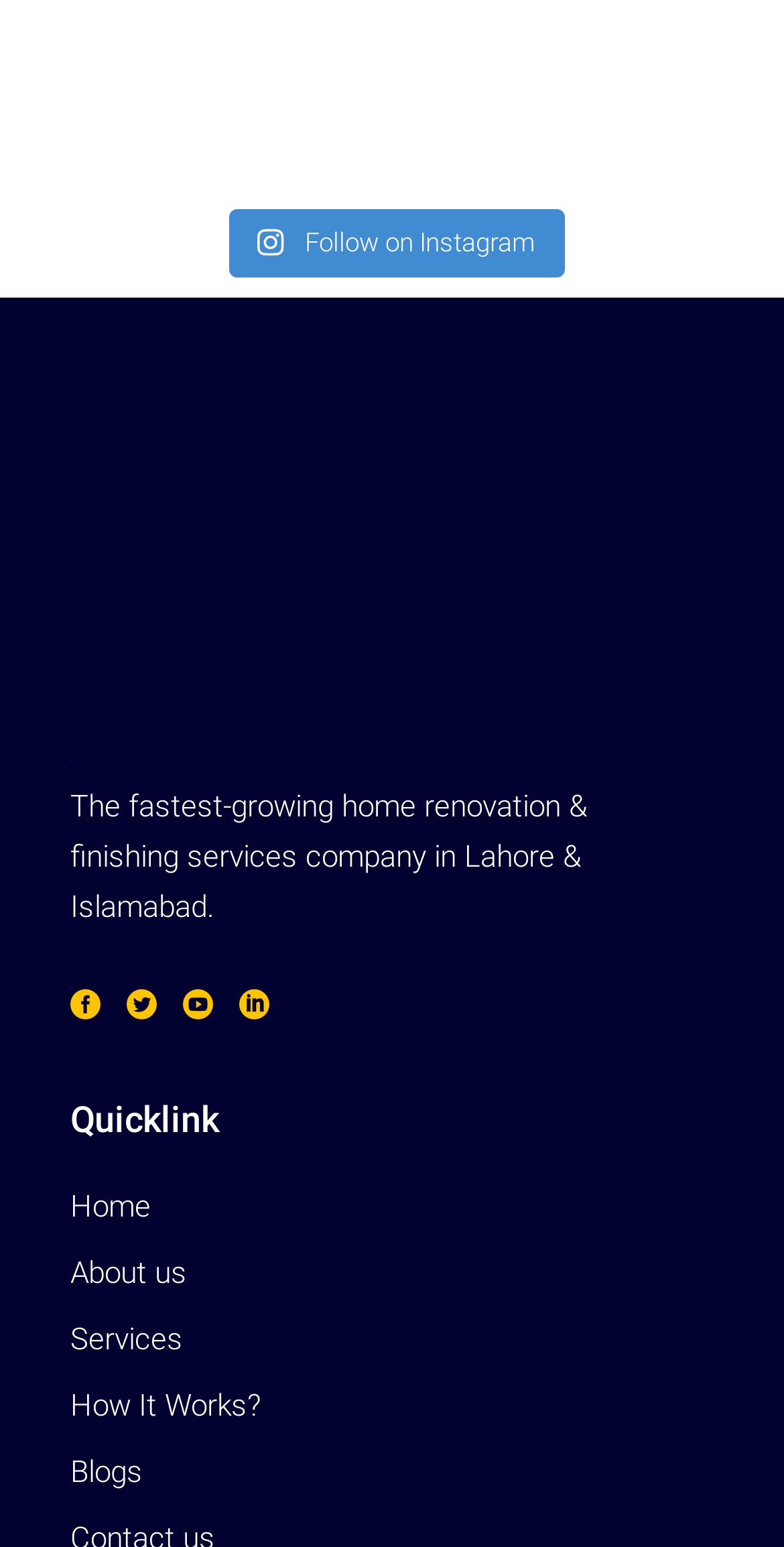Give a concise answer of one word or phrase to the question: 
What is the last link in the Quicklink section?

Blogs